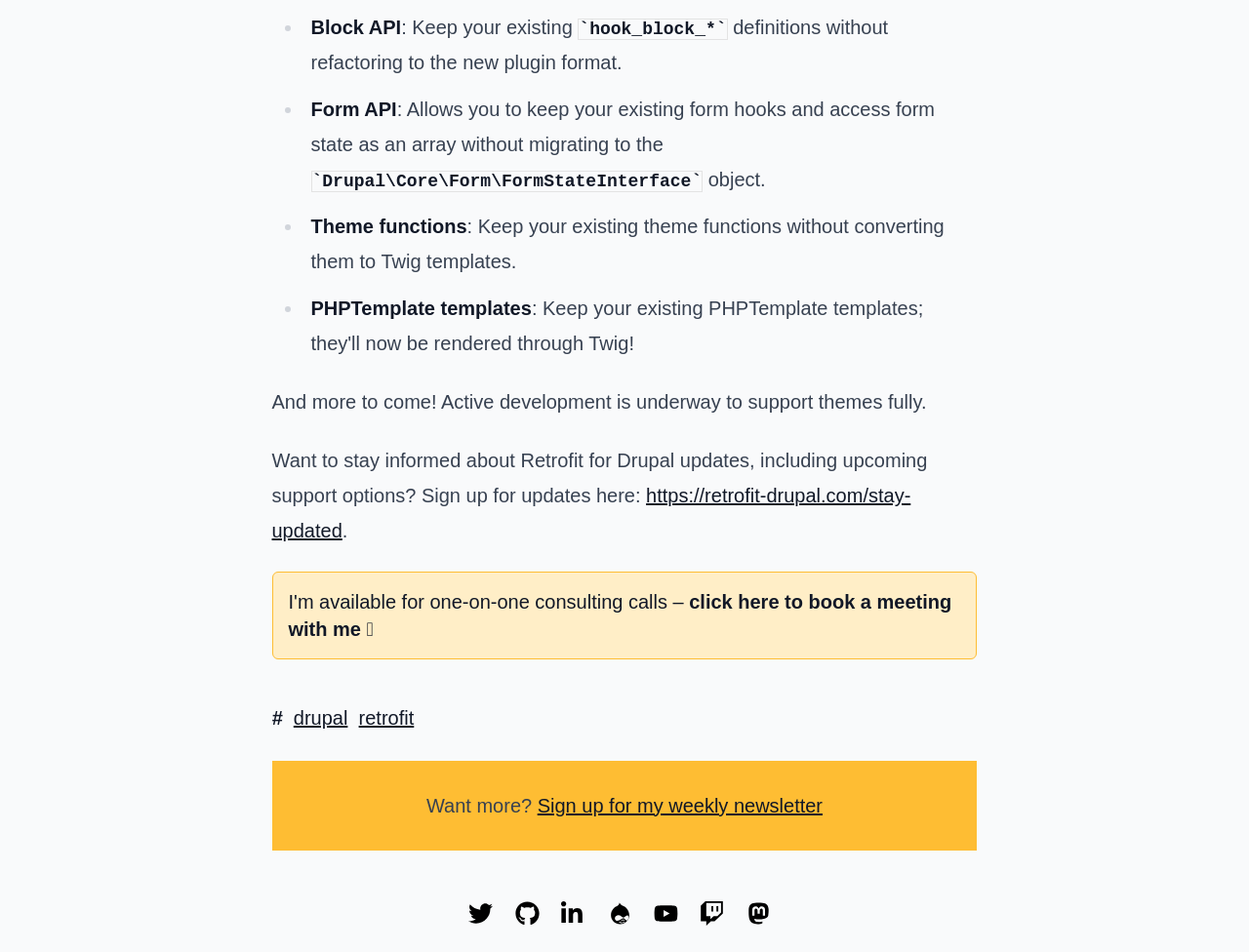Extract the bounding box coordinates for the HTML element that matches this description: "retrofit". The coordinates should be four float numbers between 0 and 1, i.e., [left, top, right, bottom].

[0.287, 0.743, 0.331, 0.765]